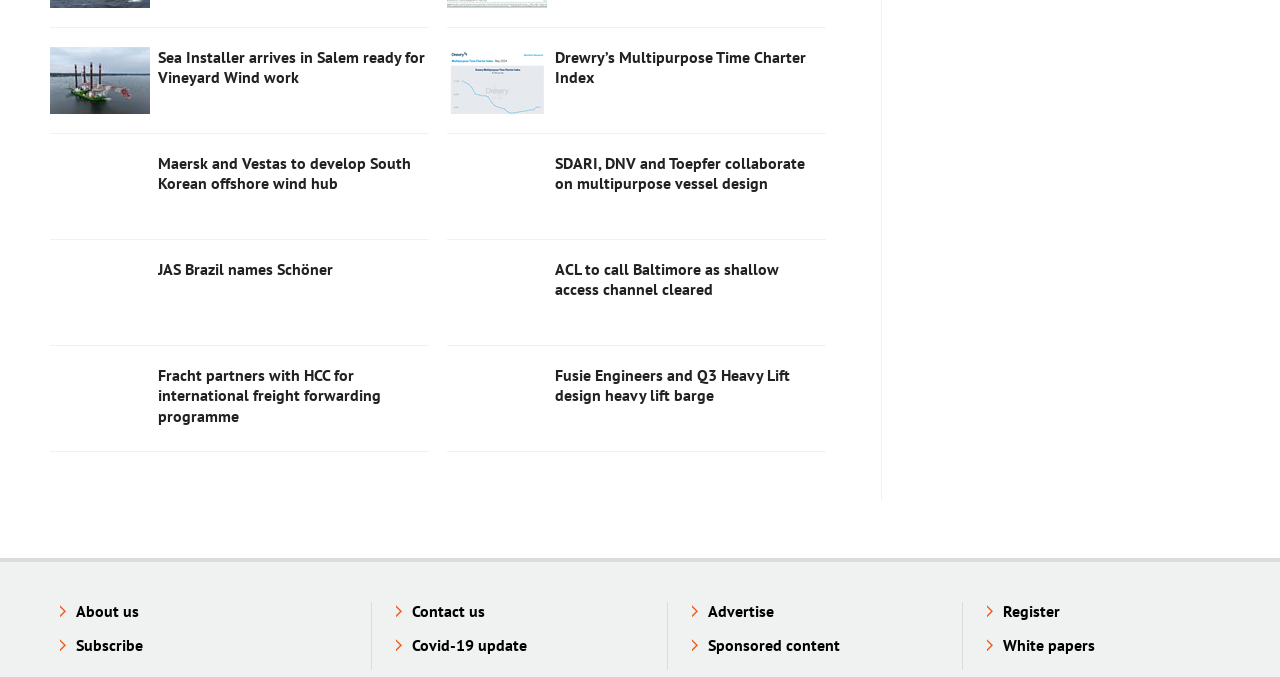Please find the bounding box coordinates of the element that you should click to achieve the following instruction: "View the 'ART GALLERY' menu". The coordinates should be presented as four float numbers between 0 and 1: [left, top, right, bottom].

None